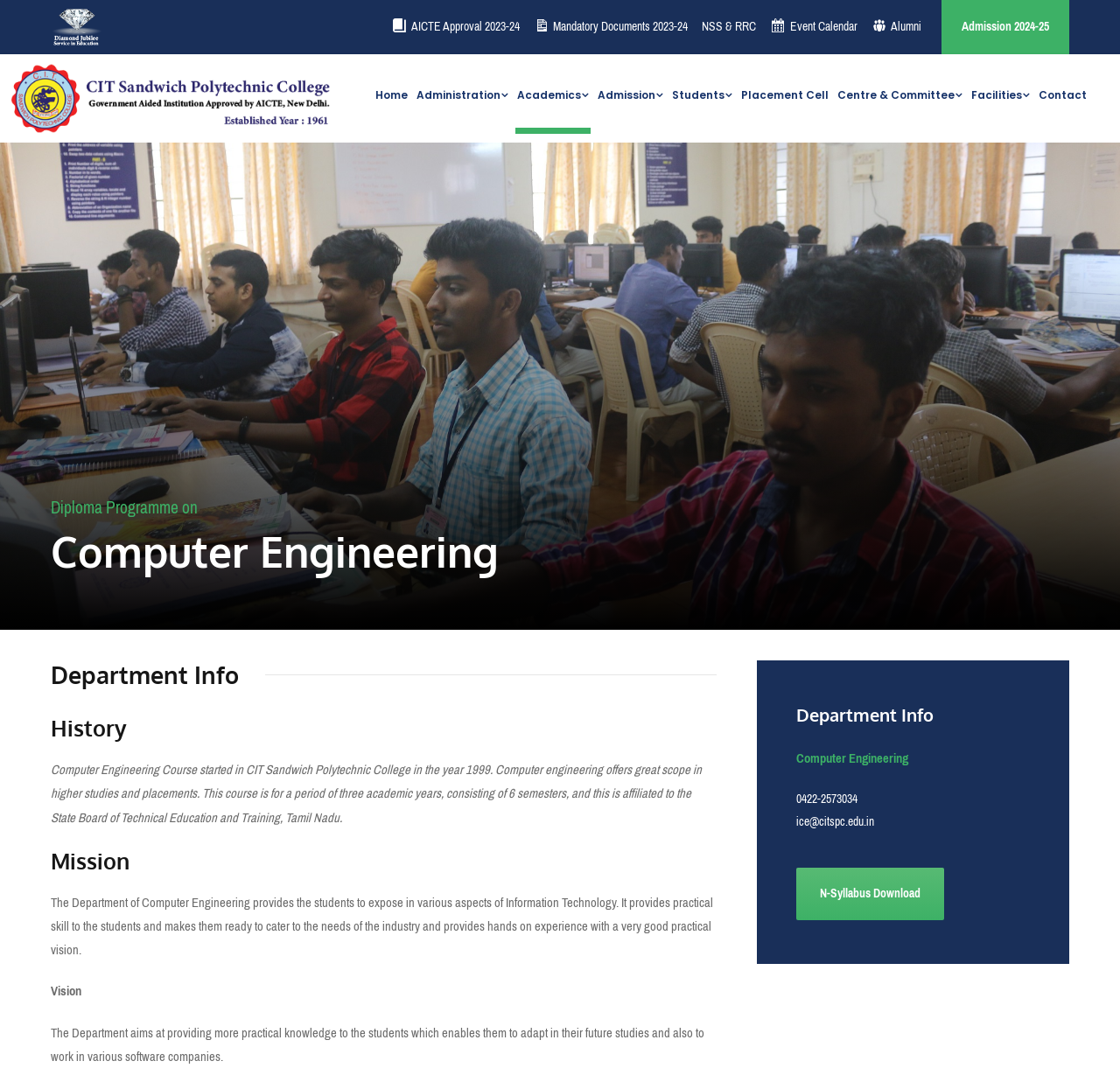Please determine the bounding box coordinates of the area that needs to be clicked to complete this task: 'Go to Admission 2024-25'. The coordinates must be four float numbers between 0 and 1, formatted as [left, top, right, bottom].

[0.841, 0.0, 0.955, 0.051]